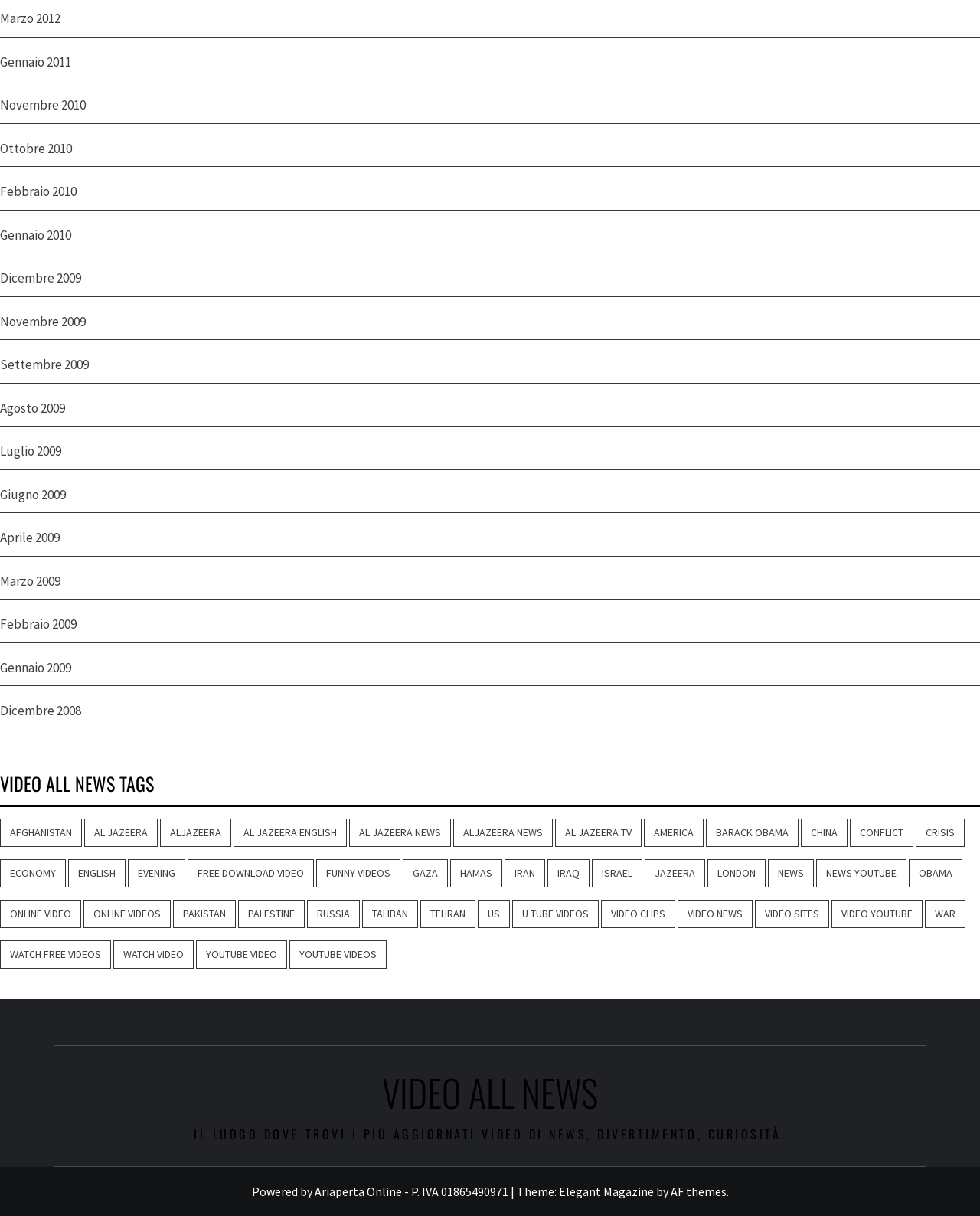What type of content is available on this webpage?
Please respond to the question thoroughly and include all relevant details.

The webpage has a heading 'VIDEO ALL NEWS TAGS' and lists various news-related topics, indicating that the content available on this webpage is news videos.